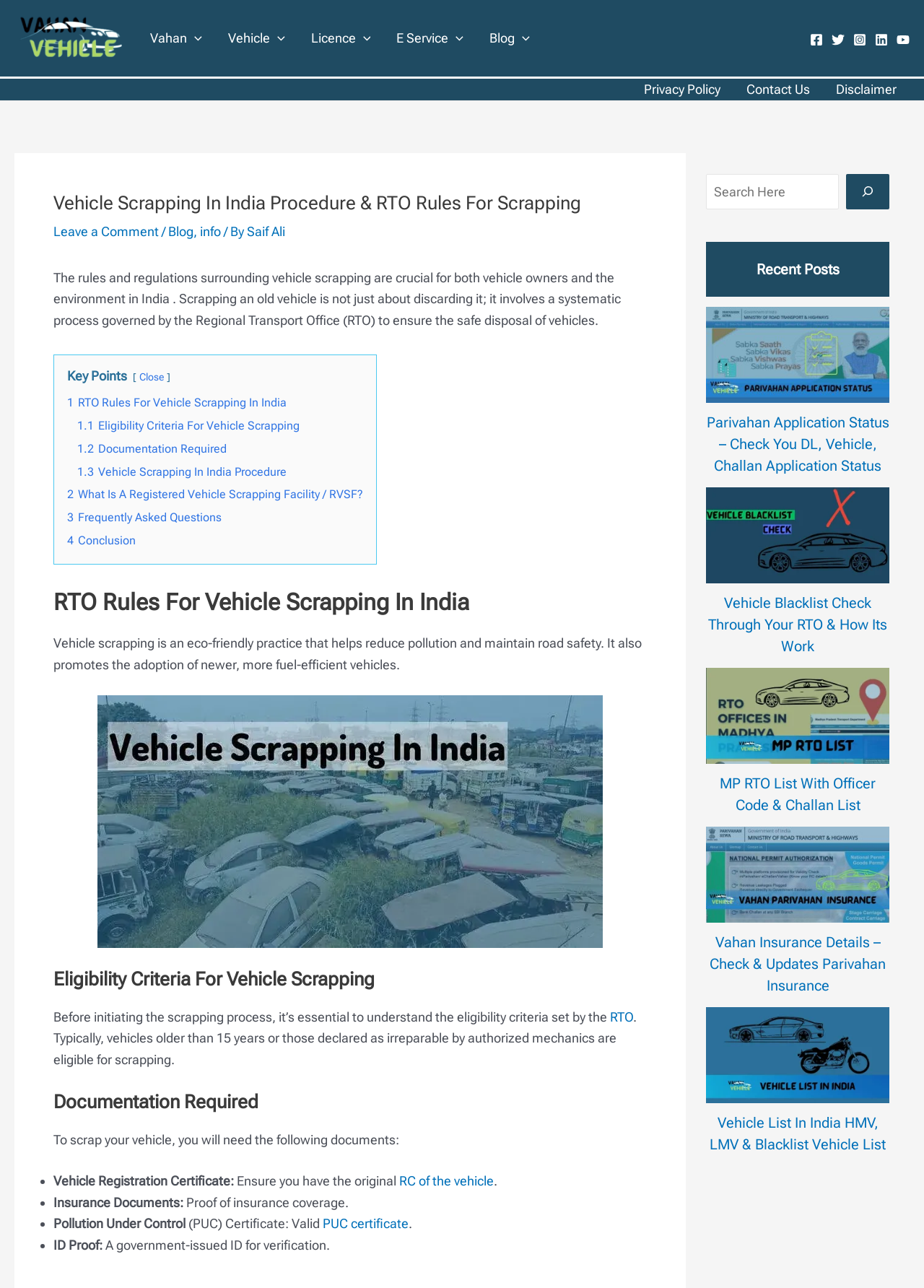Determine the bounding box coordinates of the region that needs to be clicked to achieve the task: "Click on 'What Are The Essential Elements In London Tantric Massage'".

None